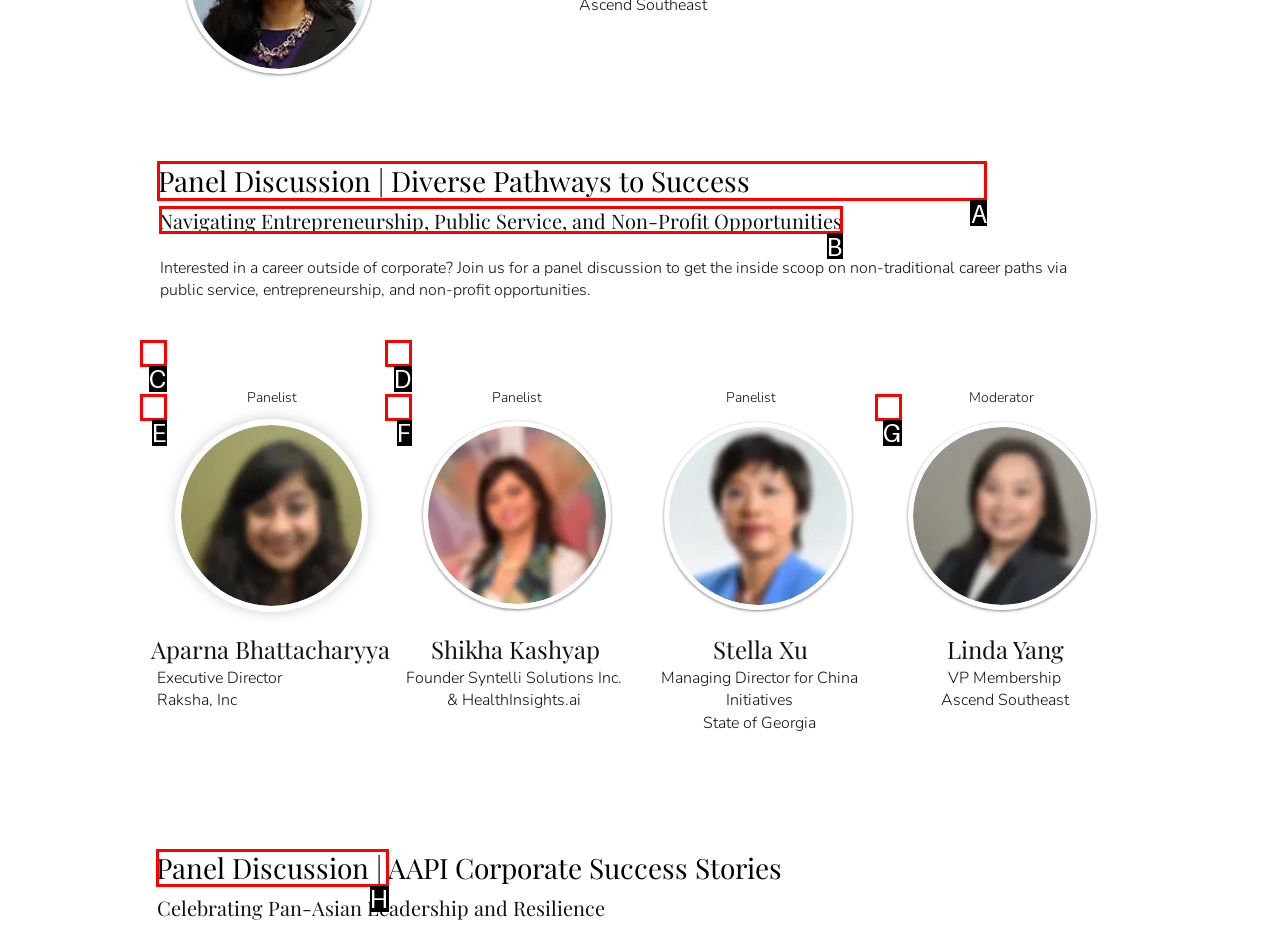Which HTML element should be clicked to fulfill the following task: Read about the panel discussion on diverse pathways to success?
Reply with the letter of the appropriate option from the choices given.

A